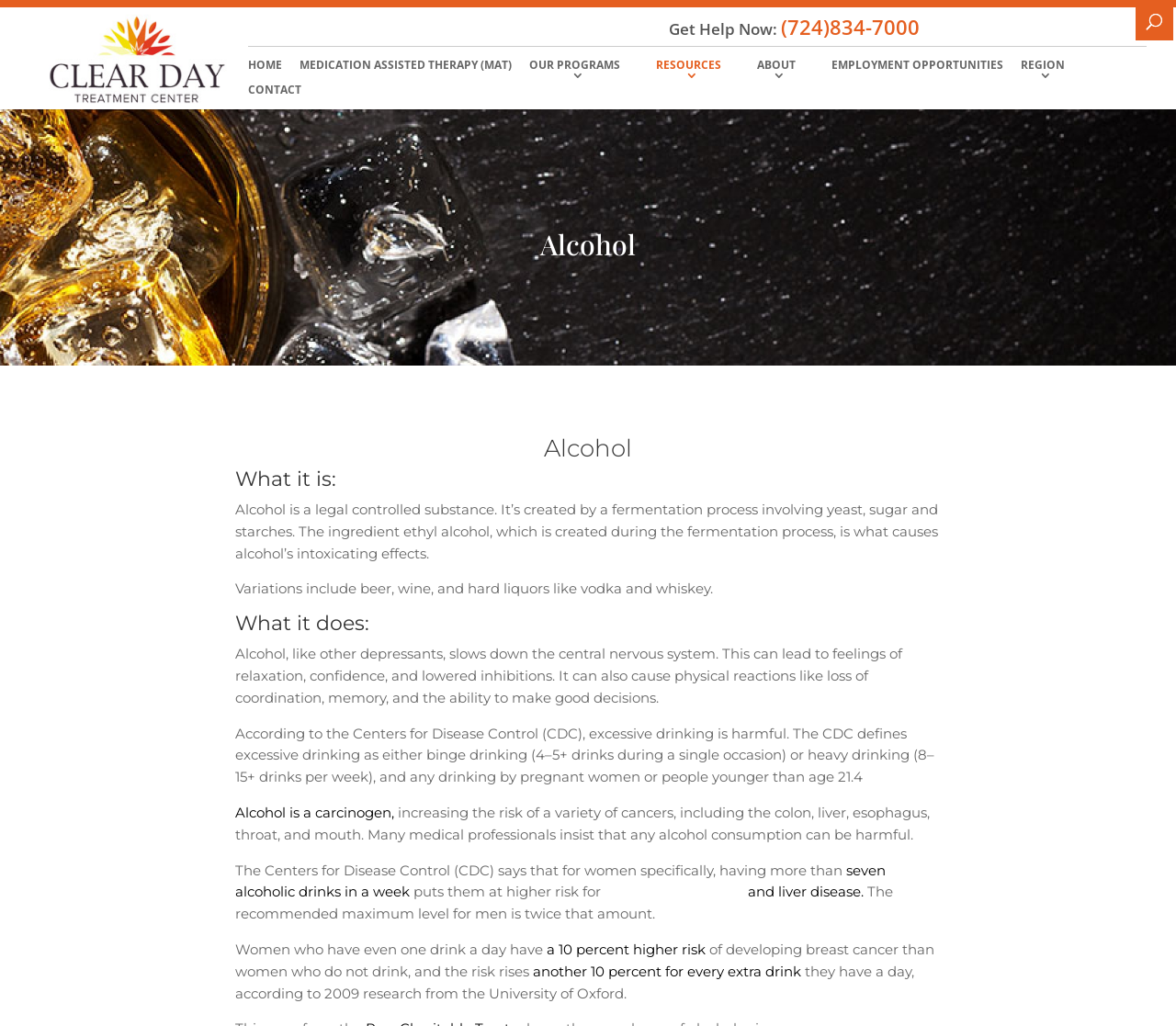Identify the bounding box coordinates of the element to click to follow this instruction: 'Go to the 'HOME' page'. Ensure the coordinates are four float values between 0 and 1, provided as [left, top, right, bottom].

[0.211, 0.059, 0.24, 0.083]